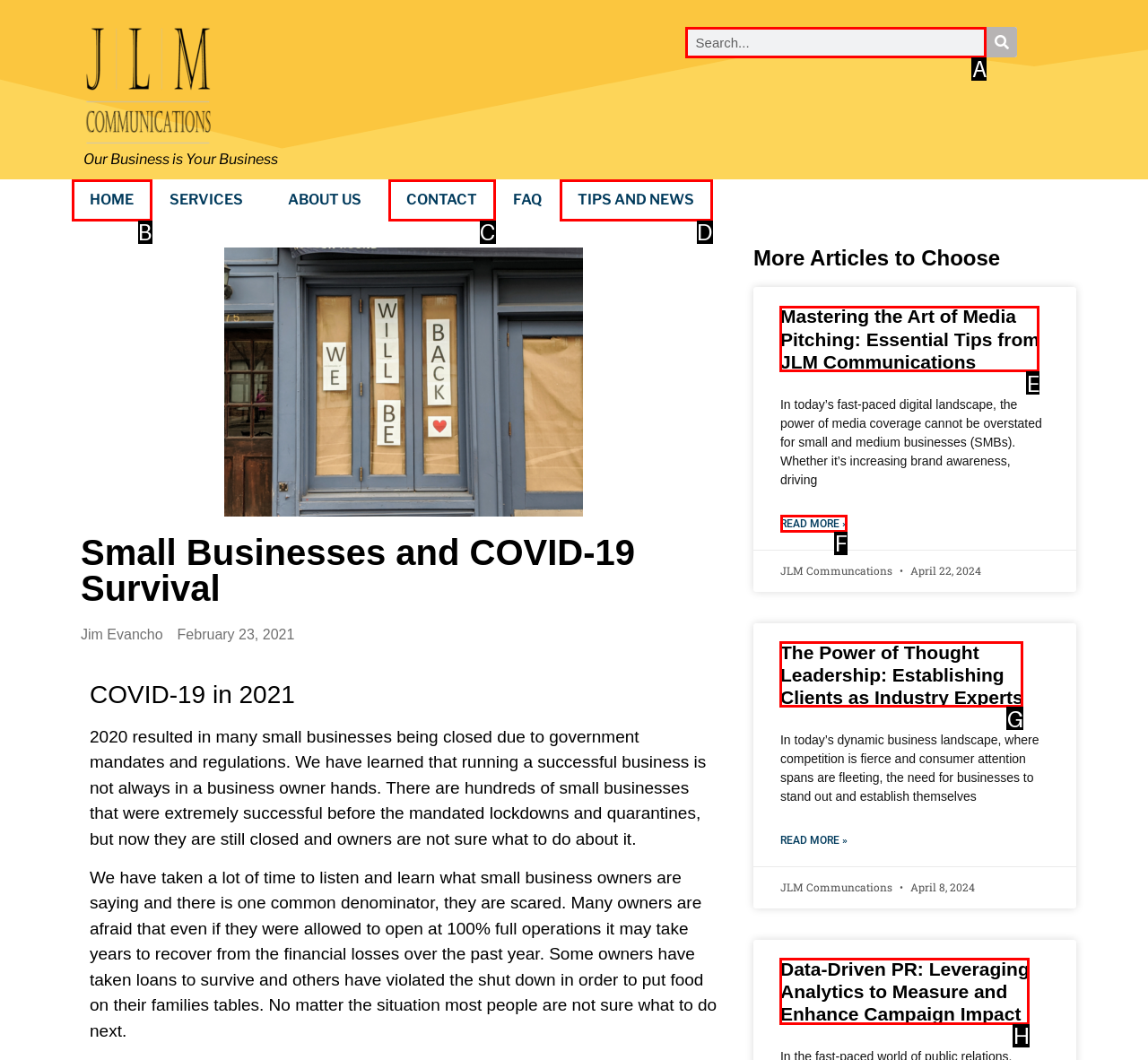Identify the HTML element to click to execute this task: Read more about Mastering the Art of Media Pitching: Essential Tips from JLM Communications Respond with the letter corresponding to the proper option.

F